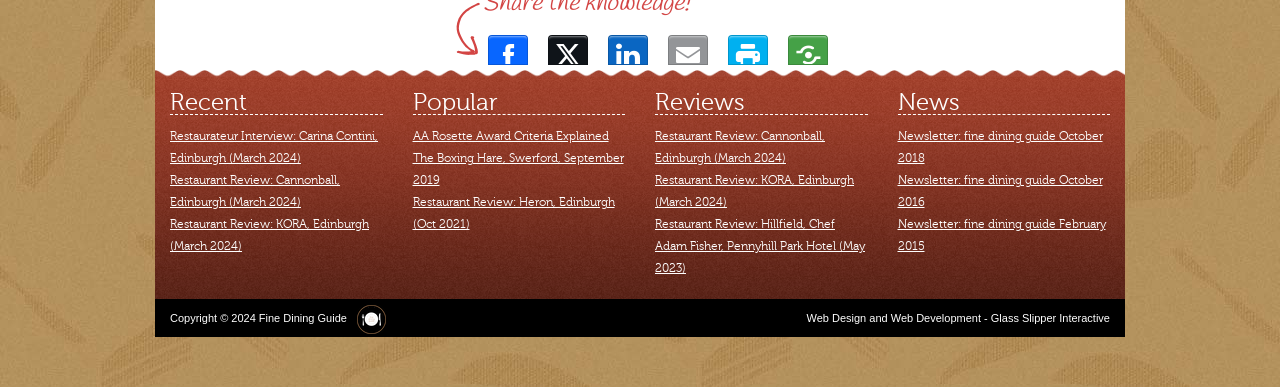Determine the bounding box for the UI element described here: "Web Development".

[0.696, 0.594, 0.766, 0.625]